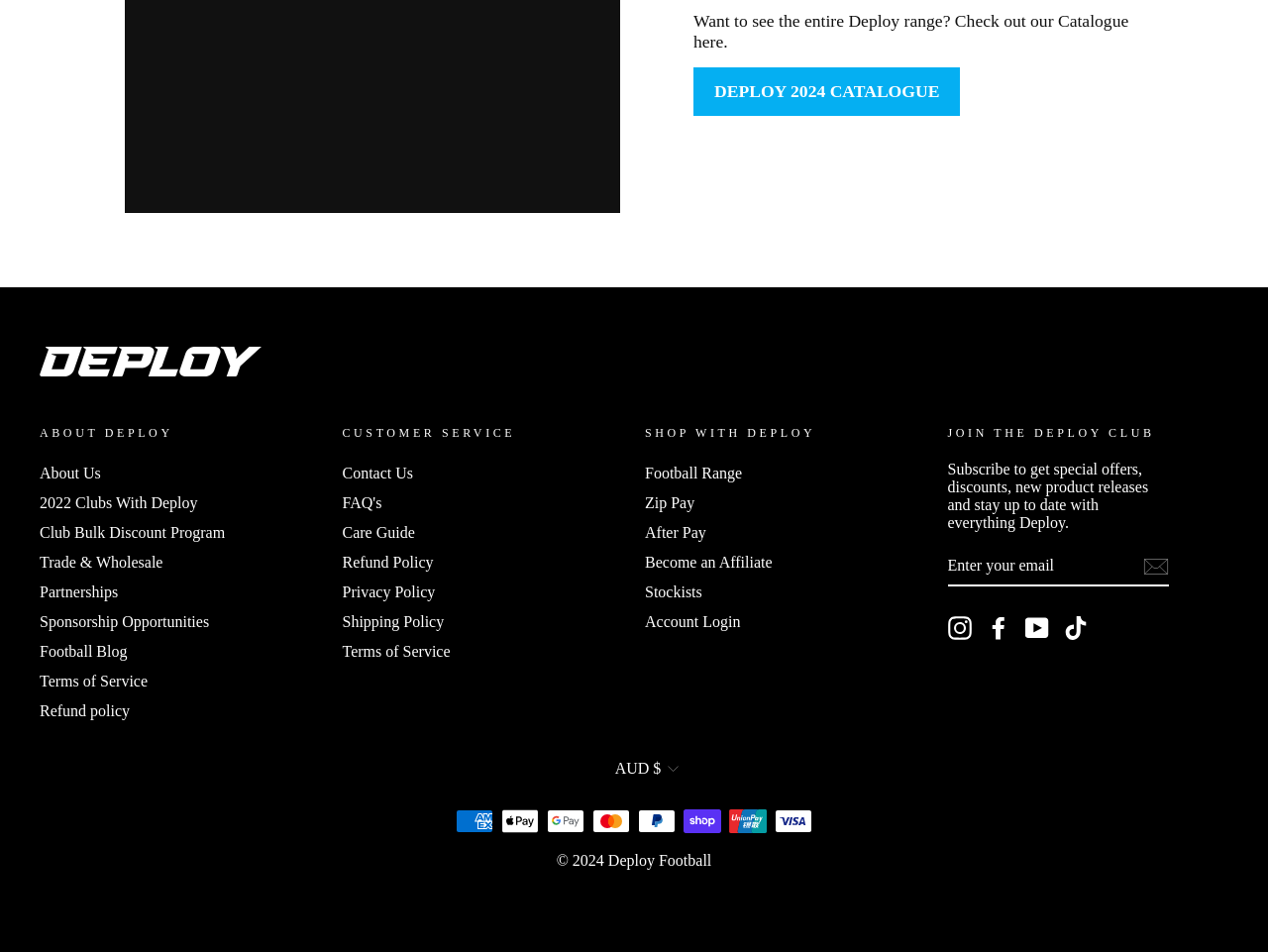Respond with a single word or phrase for the following question: 
What is the year of copyright for Deploy Football?

2024